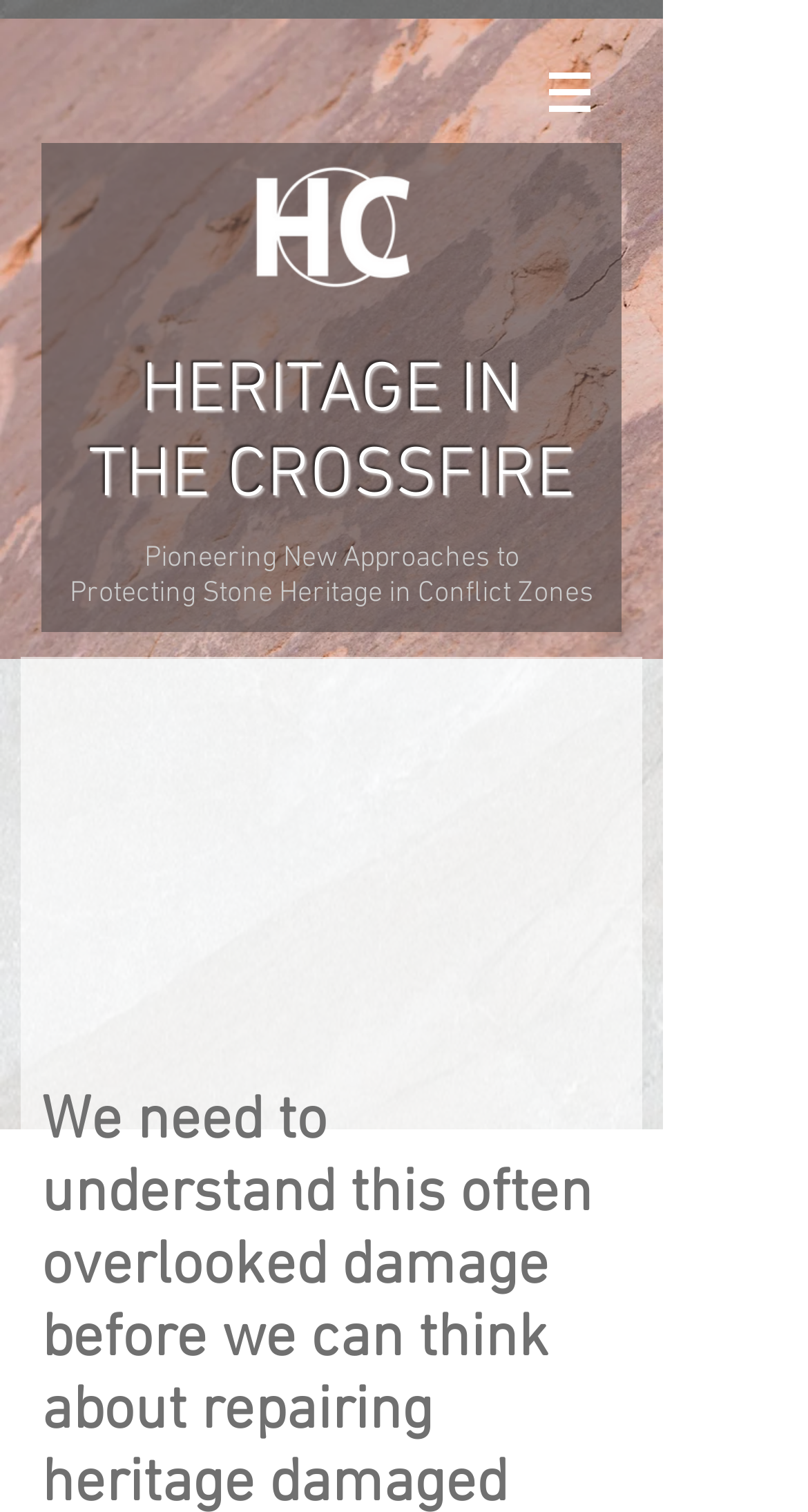Please determine the main heading text of this webpage.

Pioneering New Approaches to Protecting Stone Heritage in Conflict Zones